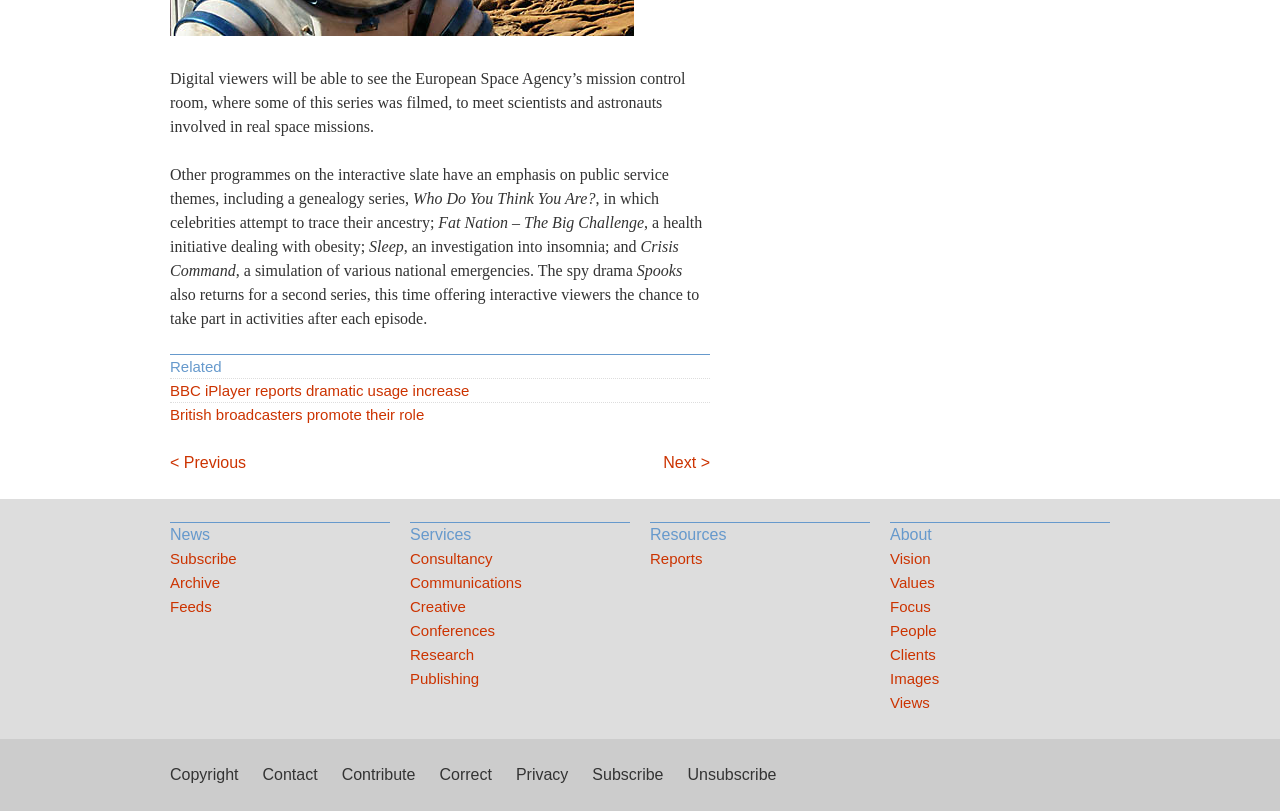Please determine the bounding box coordinates, formatted as (top-left x, top-left y, bottom-right x, bottom-right y), with all values as floating point numbers between 0 and 1. Identify the bounding box of the region described as: British broadcasters promote their role

[0.133, 0.497, 0.555, 0.527]